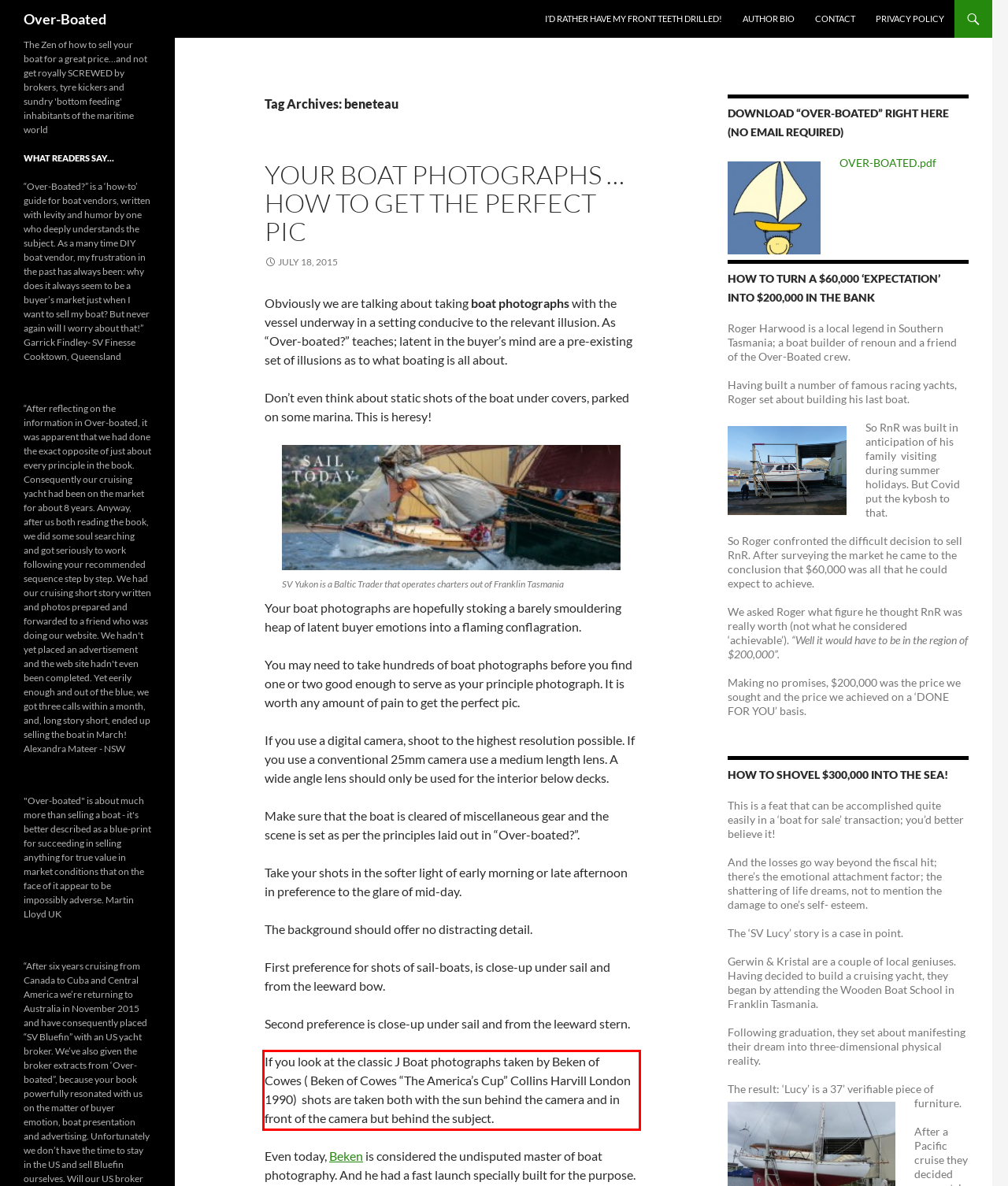Review the webpage screenshot provided, and perform OCR to extract the text from the red bounding box.

If you look at the classic J Boat photographs taken by Beken of Cowes ( Beken of Cowes “The America’s Cup” Collins Harvill London 1990) shots are taken both with the sun behind the camera and in front of the camera but behind the subject.